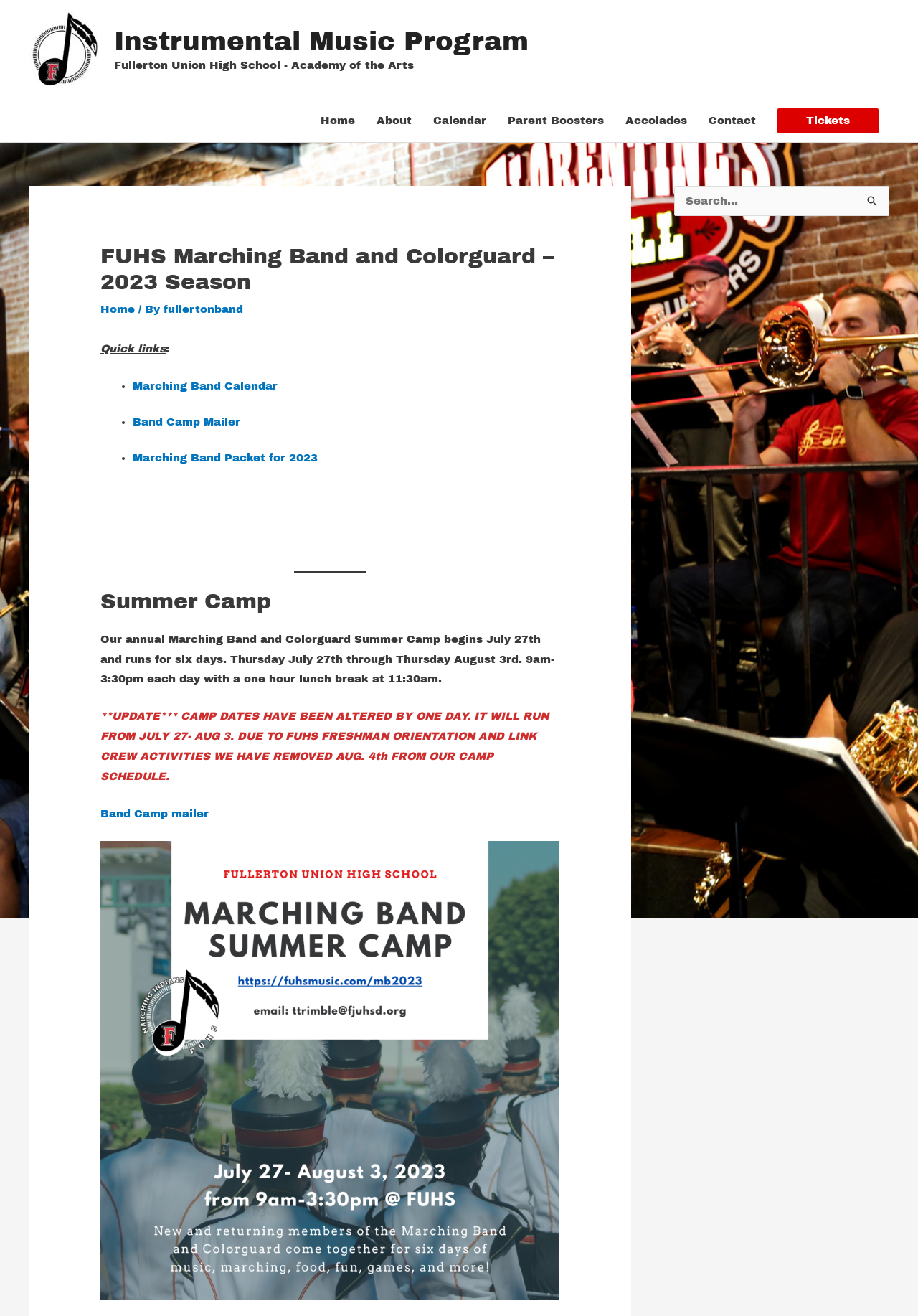Explain the contents of the webpage comprehensively.

The webpage is about the Fullerton Union High School Marching Band and Colorguard, specifically focusing on the 2023 season. At the top, there is a navigation menu with links to different sections of the website, including Home, About, Calendar, Parent Boosters, Accolades, Contact, and Tickets.

Below the navigation menu, there is a header section with the title "FUHS Marching Band and Colorguard – 2023 Season" and a link to the "Home" page. To the right of the header, there is a section with the title "Quick links" followed by a list of links, including "Marching Band Calendar", "Band Camp Mailer", and "Marching Band Packet for 2023".

The main content of the page is about the Summer Camp, which is a six-day event starting from July 27th to August 3rd. The camp runs from 9am to 3:30pm each day with a one-hour lunch break at 11:30am. There is an update notice stating that the camp dates have been altered by one day due to FUHS Freshman Orientation and Link Crew activities. Below the update notice, there is a link to the "Band Camp mailer".

To the right of the Summer Camp section, there is a large image that takes up most of the page's width. At the bottom of the page, there is a search bar with a button labeled "Search" and a complementary section with a link to the "Instrumental Music Program".

Overall, the webpage provides information about the Marching Band and Colorguard's Summer Camp and other related resources, with a focus on the 2023 season.